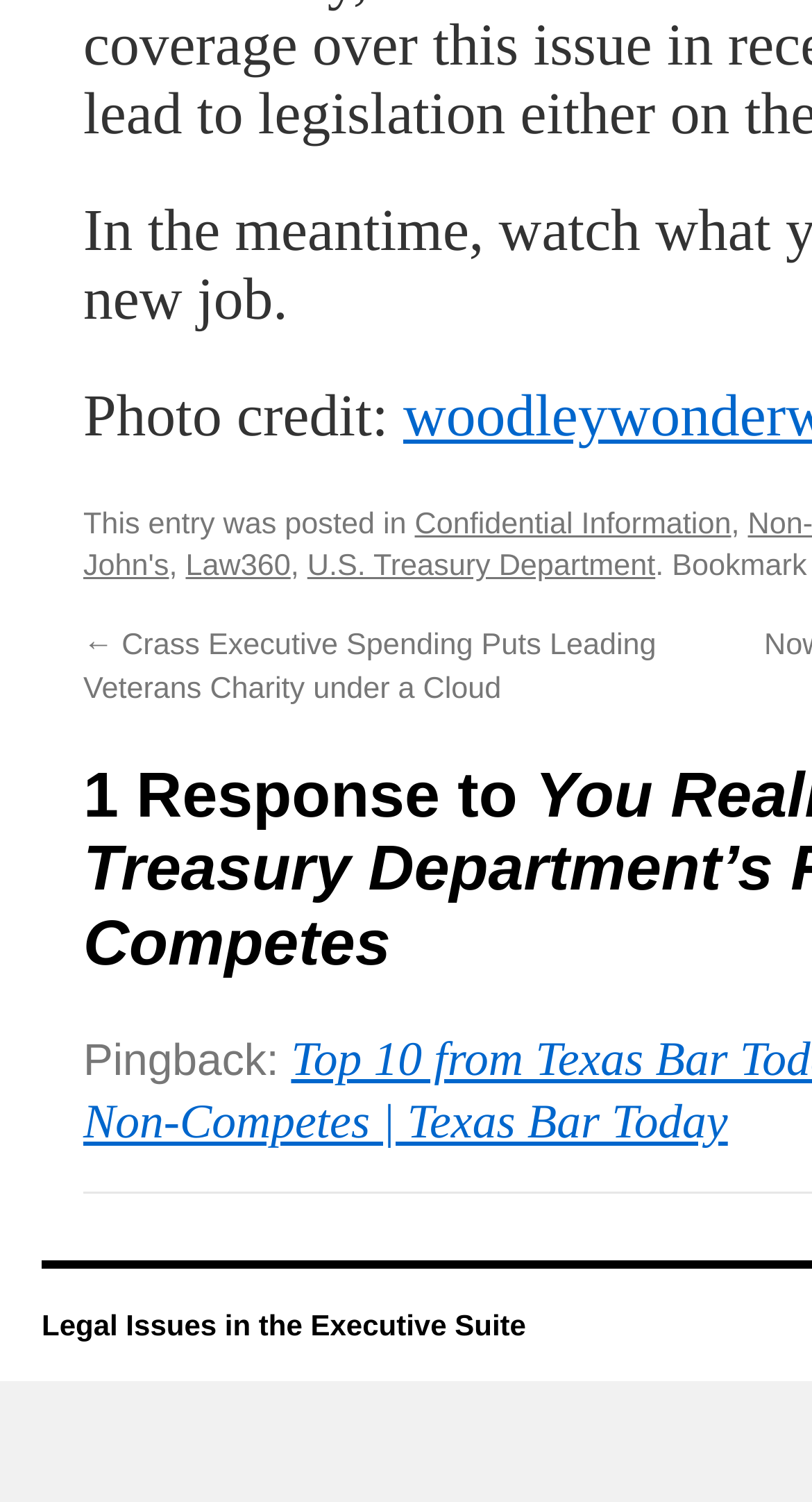Give a one-word or one-phrase response to the question:
What is the topic related to the link 'Legal Issues in the Executive Suite'?

executive suite